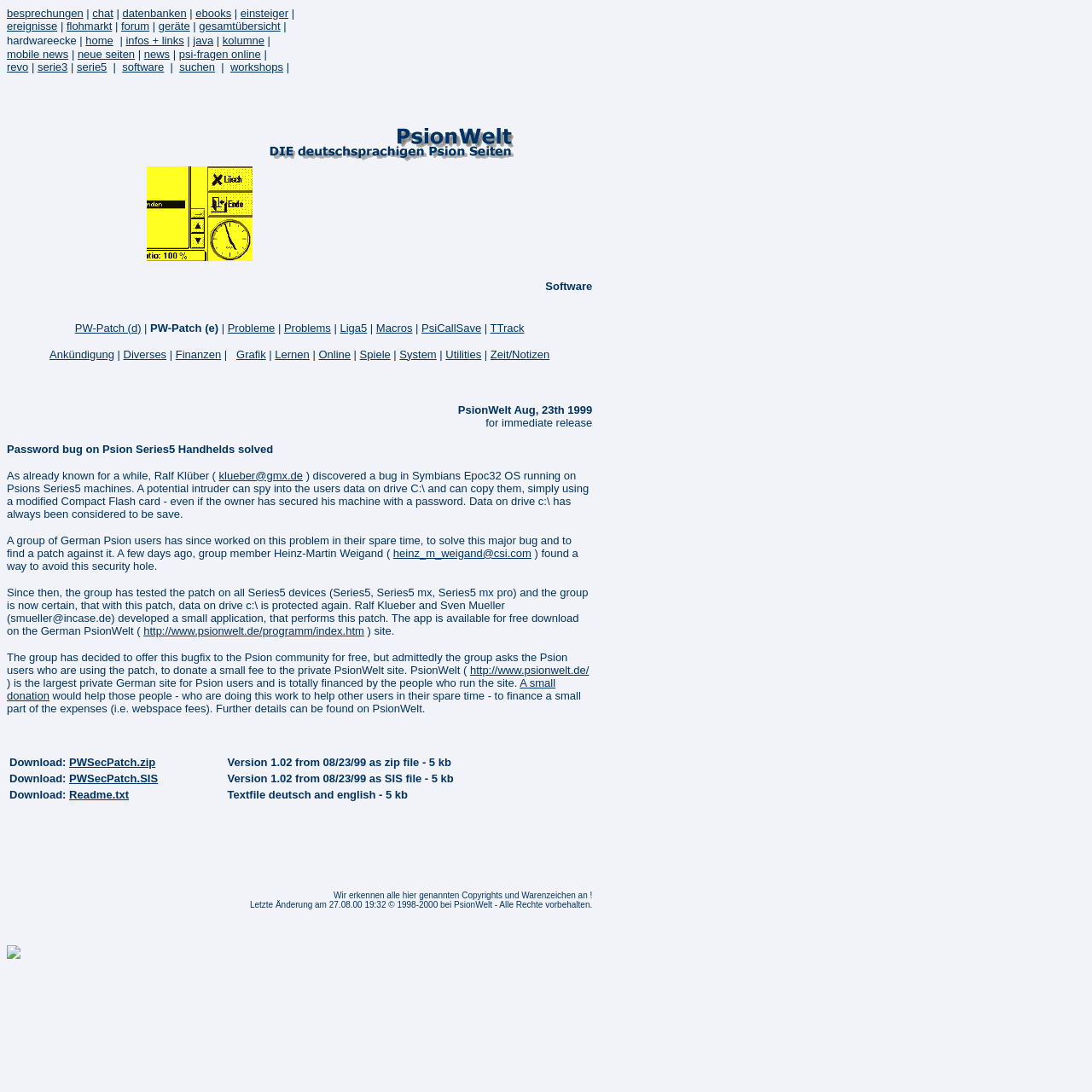Determine the bounding box coordinates for the element that should be clicked to follow this instruction: "click on besprechungen". The coordinates should be given as four float numbers between 0 and 1, in the format [left, top, right, bottom].

[0.006, 0.006, 0.076, 0.018]